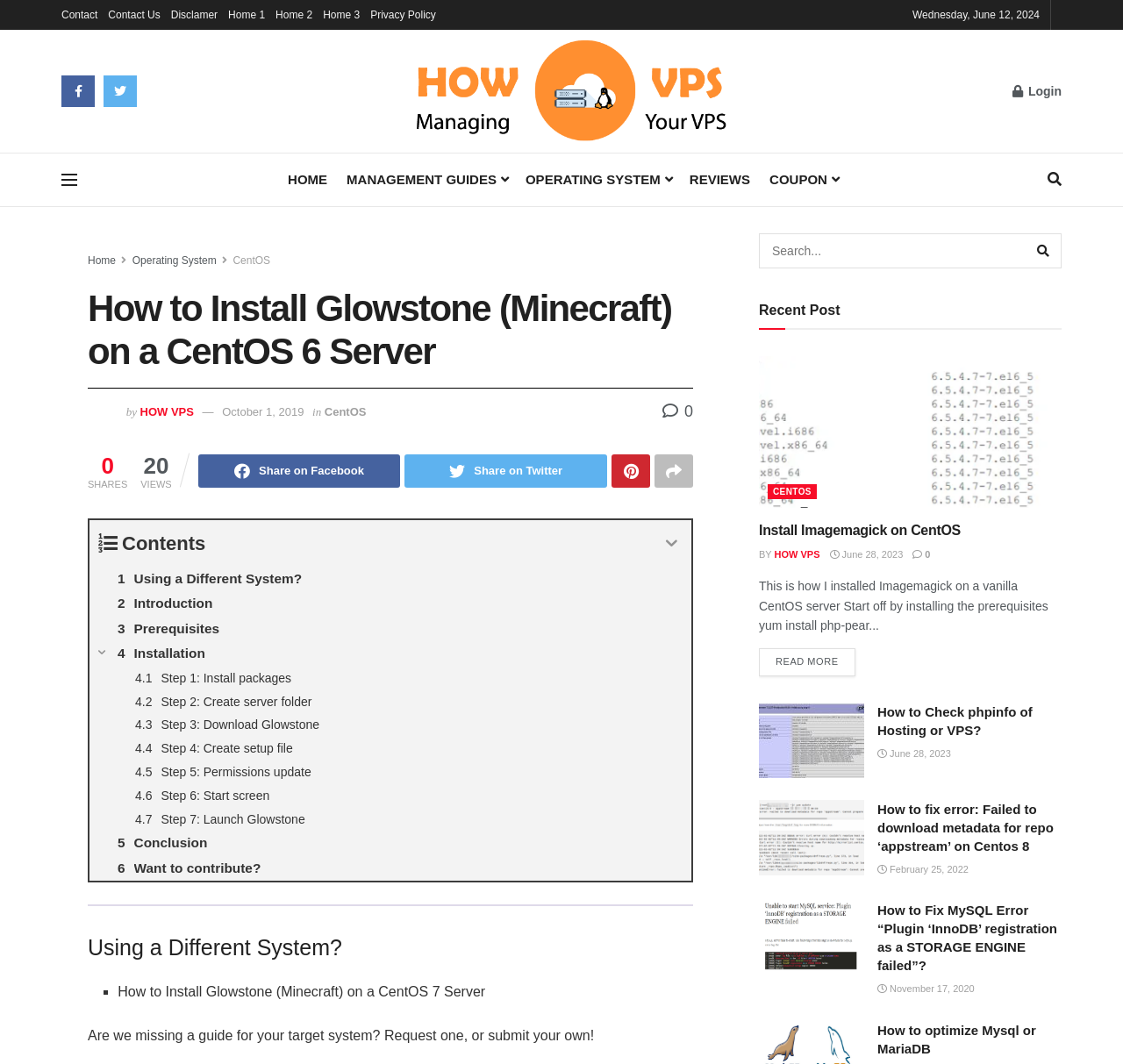Please extract the webpage's main title and generate its text content.

How to Install Glowstone (Minecraft) on a CentOS 6 Server